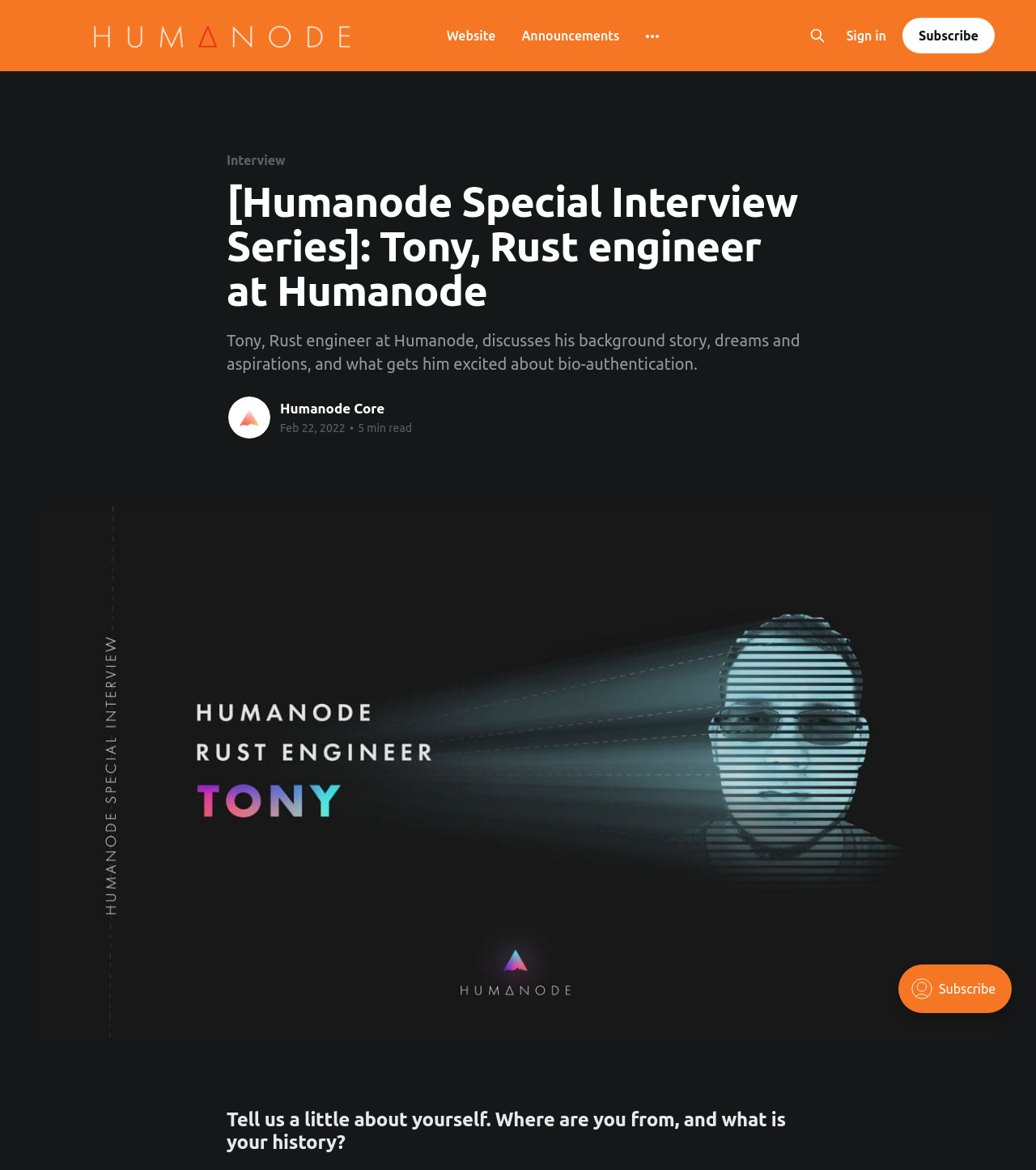Determine the main heading text of the webpage.

[Humanode Special Interview Series]: Tony, Rust engineer at Humanode